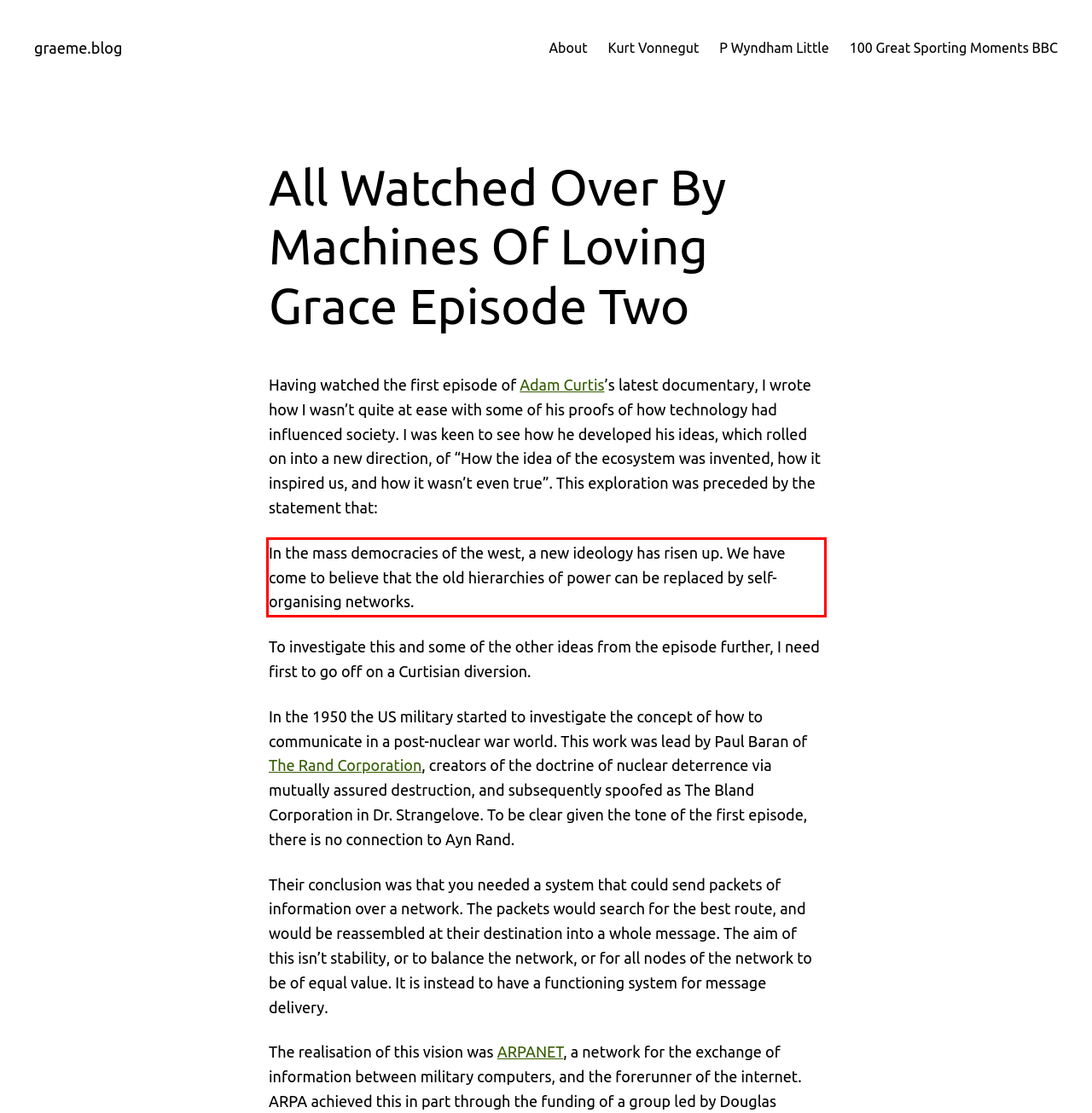Within the screenshot of the webpage, there is a red rectangle. Please recognize and generate the text content inside this red bounding box.

In the mass democracies of the west, a new ideology has risen up. We have come to believe that the old hierarchies of power can be replaced by self-organising networks.